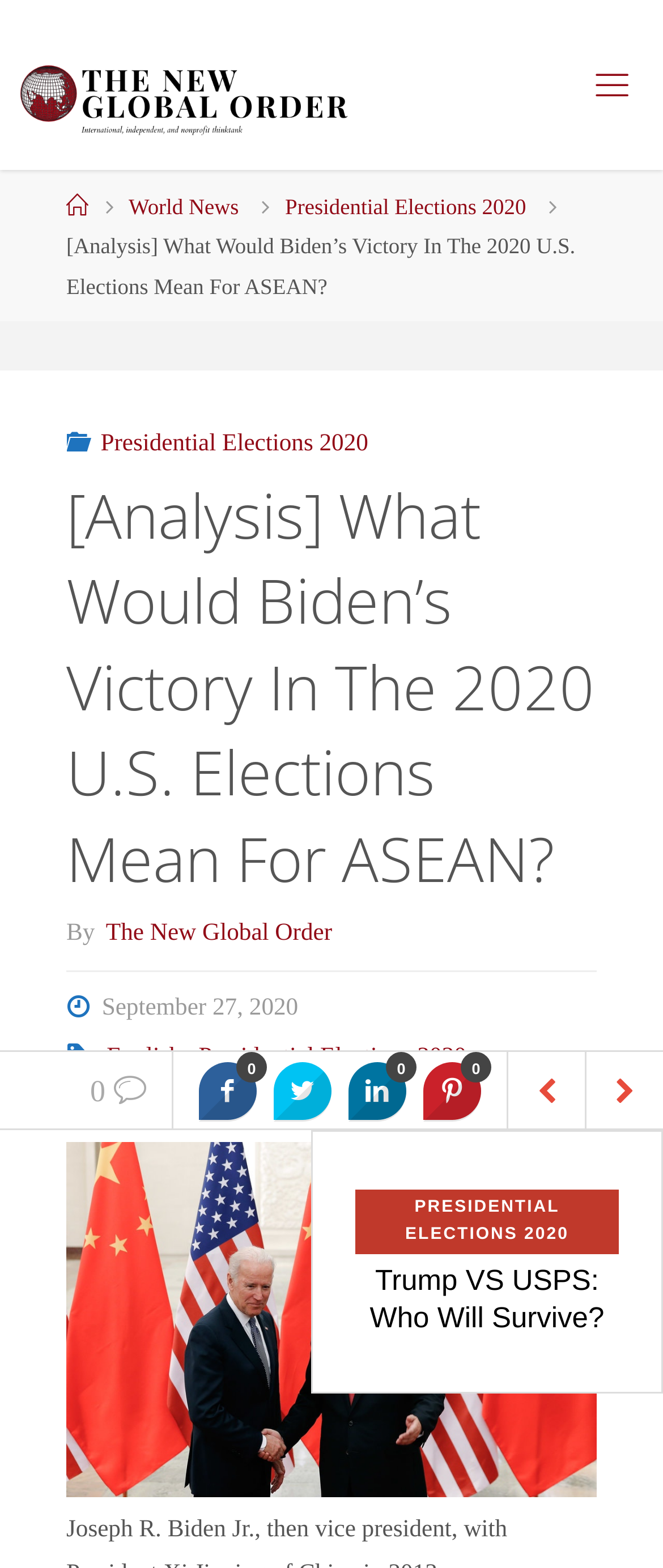Locate the bounding box coordinates of the clickable part needed for the task: "read the article about Biden's victory in the 2020 U.S. elections".

[0.1, 0.149, 0.868, 0.19]